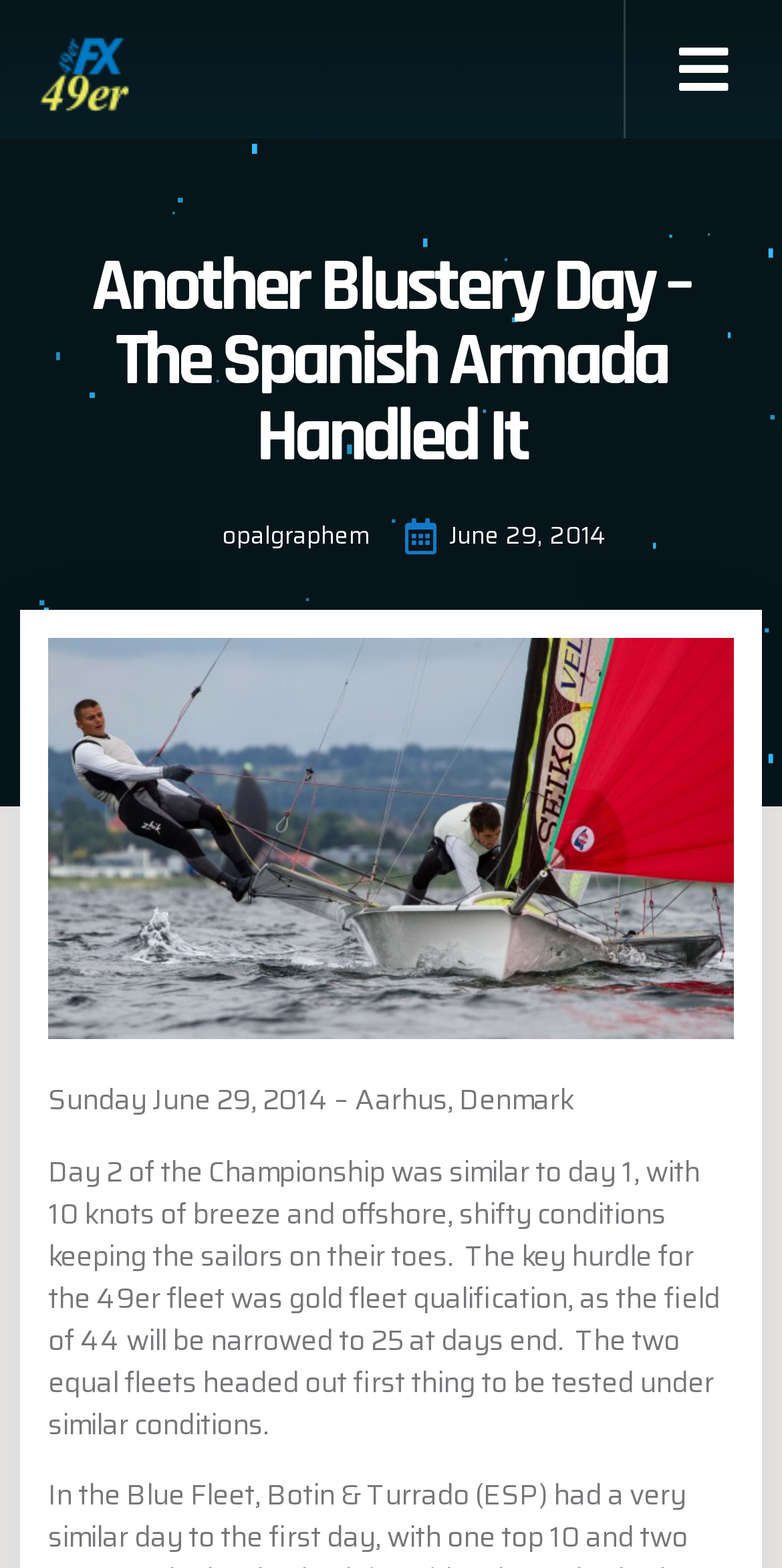What is the type of championship?
Please elaborate on the answer to the question with detailed information.

I found the answer by reading the root element's text, which says 'Another Blustery Day - The Spanish Armada Handled It - International 49er Class Association'. This indicates that the type of championship is 49er Class Championship.